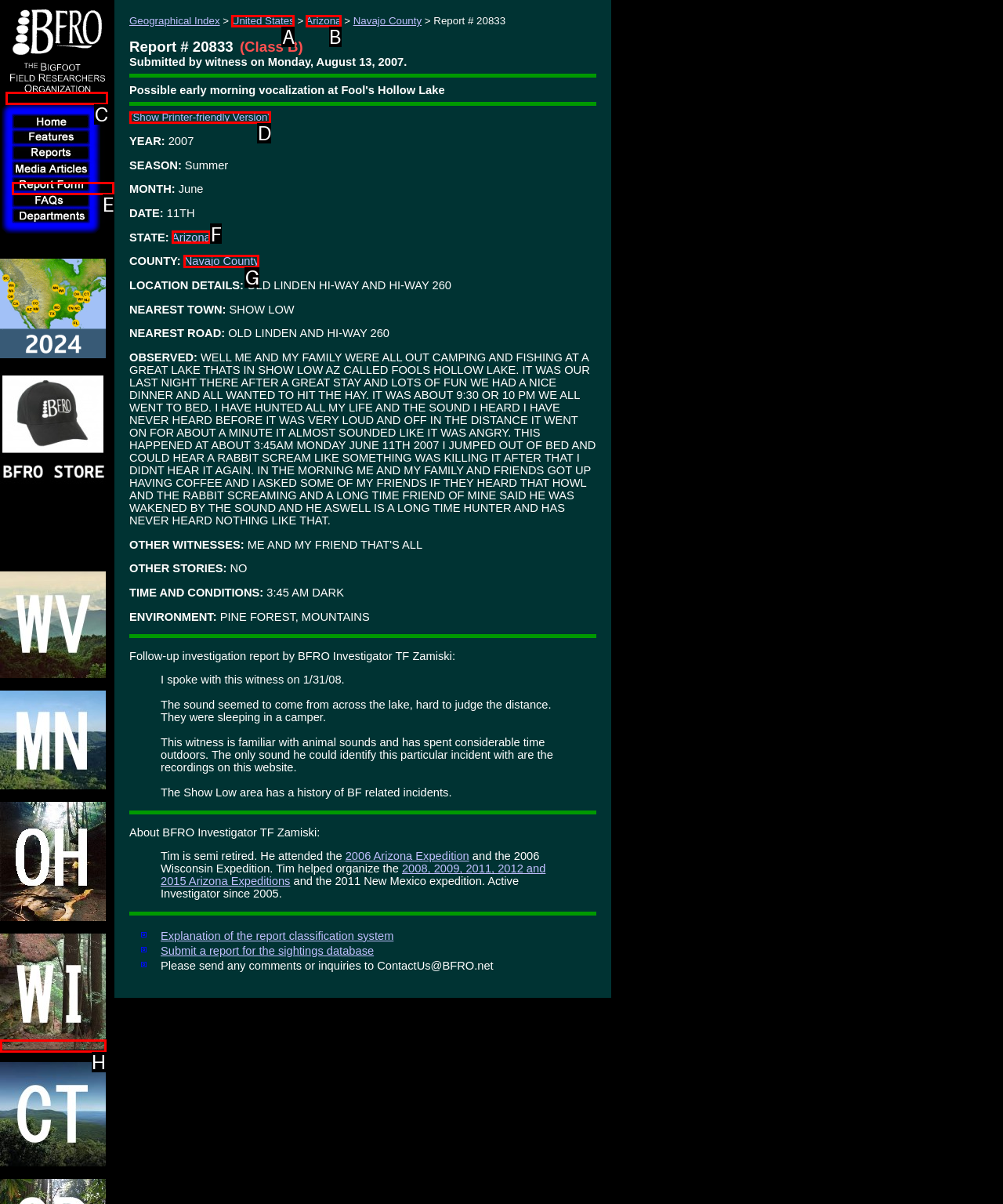Find the option that matches this description: (Show Printer-friendly Version)
Provide the matching option's letter directly.

D